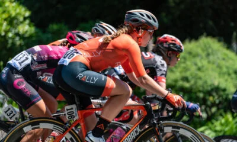Generate a detailed caption that describes the image.

The image showcases a dynamic moment from a cycling event, featuring a group of competitors intensely racing along a scenic route. In the foreground, a cyclist clad in a vibrant orange jersey and black shorts is prominently positioned, focusing intently ahead as she pedals energetically. Her bicycle is sleek and modern, indicating a competitive spirit and a high level of performance. Surrounding her are fellow racers dressed in a mix of colorful kits, suggesting the diversity in team branding and competitive styles. The backdrop consists of lush greenery, hinting at a pleasant, sunny day which enhances the atmosphere of the race. This image captures not only the thrill of competitive cycling but also emphasizes the importance of outdoor sports in promoting a healthier, greener lifestyle.